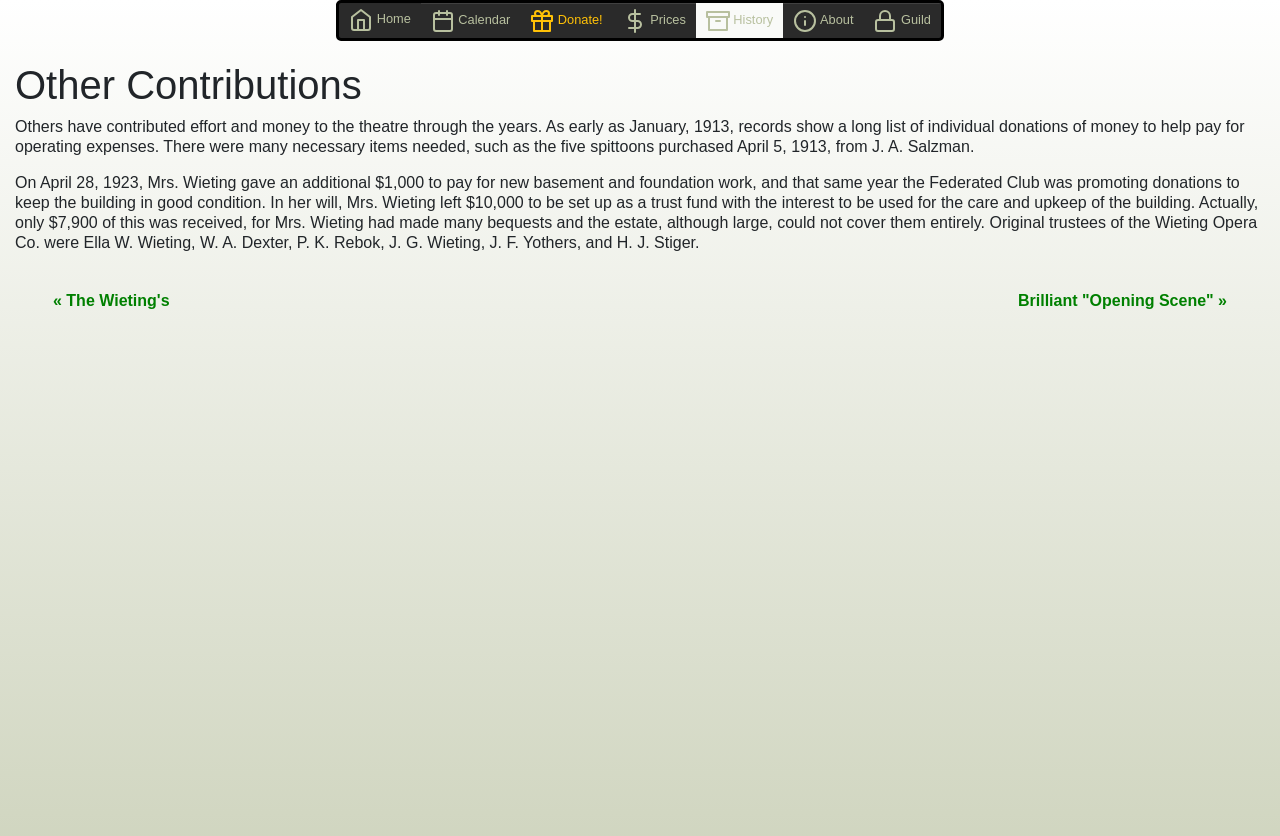Identify the bounding box coordinates of the clickable region to carry out the given instruction: "learn about the theatre's history".

[0.544, 0.005, 0.612, 0.045]